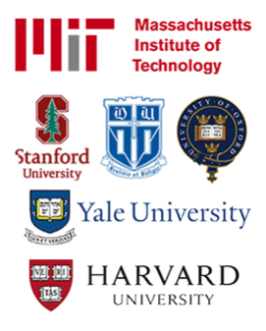How many university logos are shown?
Based on the image, answer the question with as much detail as possible.

The image showcases the logos of four leading universities, namely Massachusetts Institute of Technology (MIT), Stanford University, Yale University, and Harvard University, each representing a top-tier academic institution.